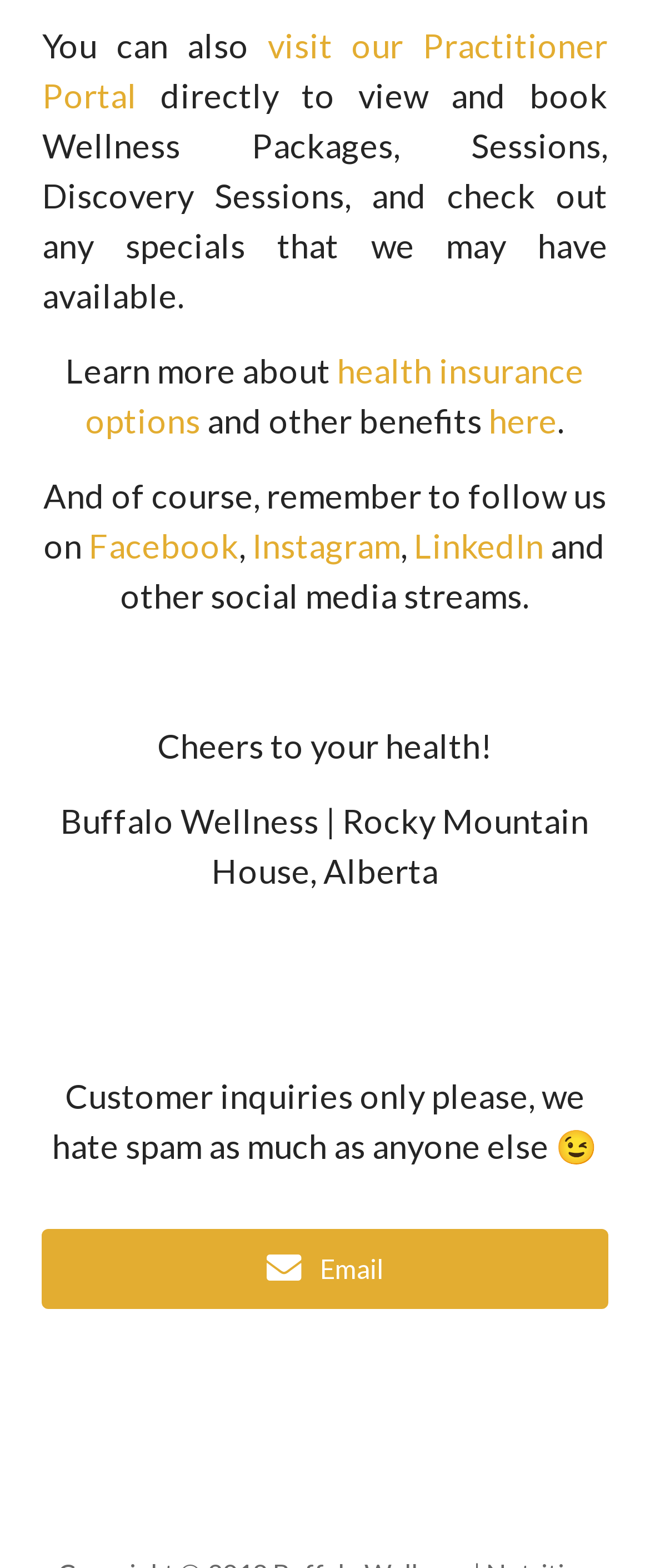Please find the bounding box coordinates (top-left x, top-left y, bottom-right x, bottom-right y) in the screenshot for the UI element described as follows: Instagram

[0.388, 0.335, 0.617, 0.361]